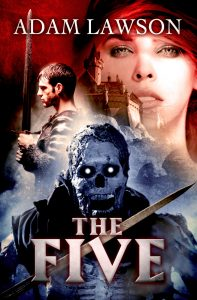Give a short answer to this question using one word or a phrase:
What type of landscape is hinted at in the background?

medieval